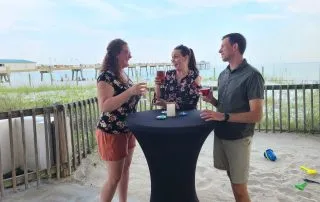Based on the image, provide a detailed response to the question:
What is the purpose of the image?

The image is associated with inquiries about catering services for events held at the Gulfarium, suggesting that its purpose is to convey the inviting atmosphere of such occasions and showcase the potential of the venue for social gatherings.